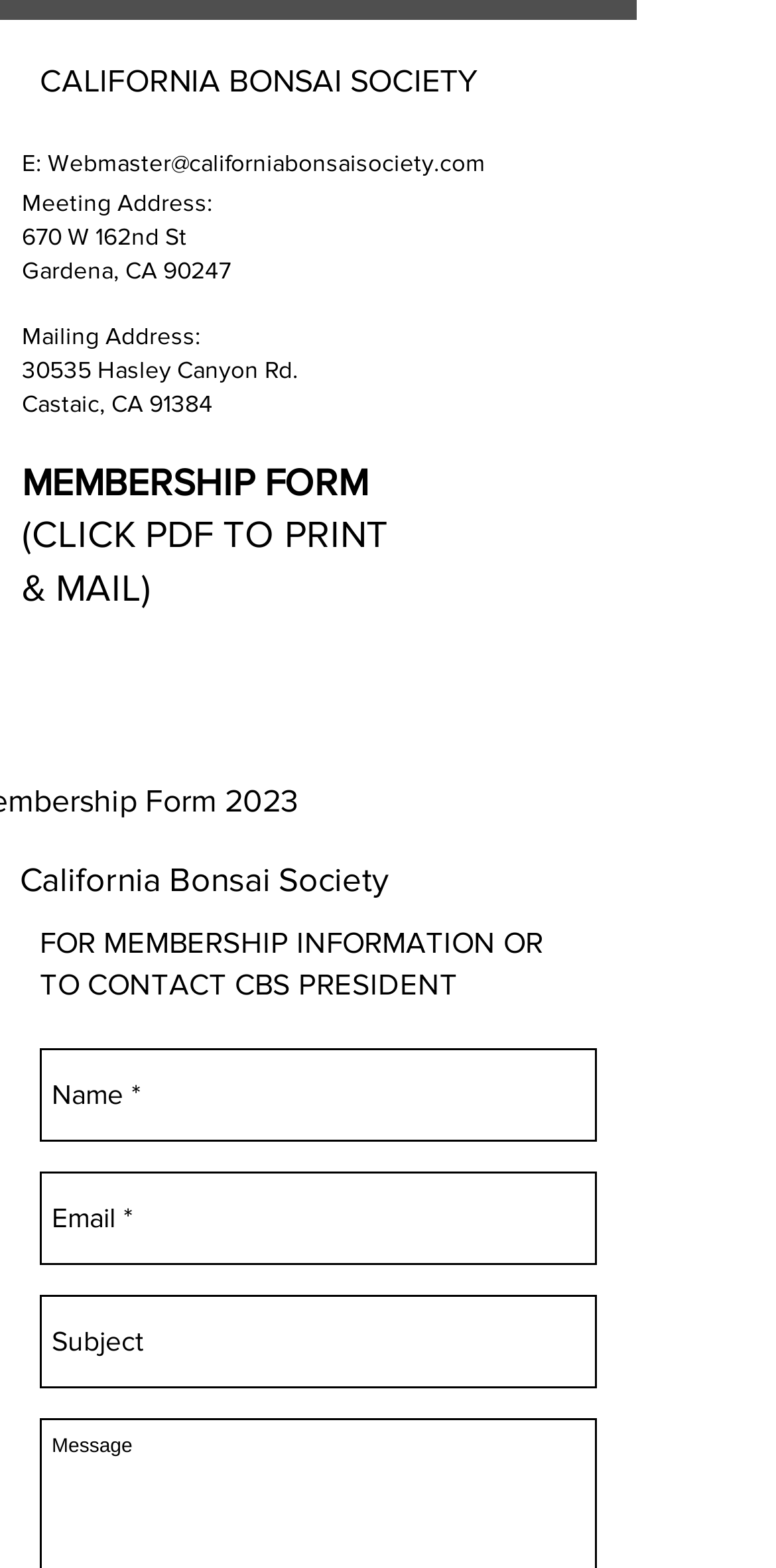What is the name of the organization?
Give a one-word or short-phrase answer derived from the screenshot.

California Bonsai Society